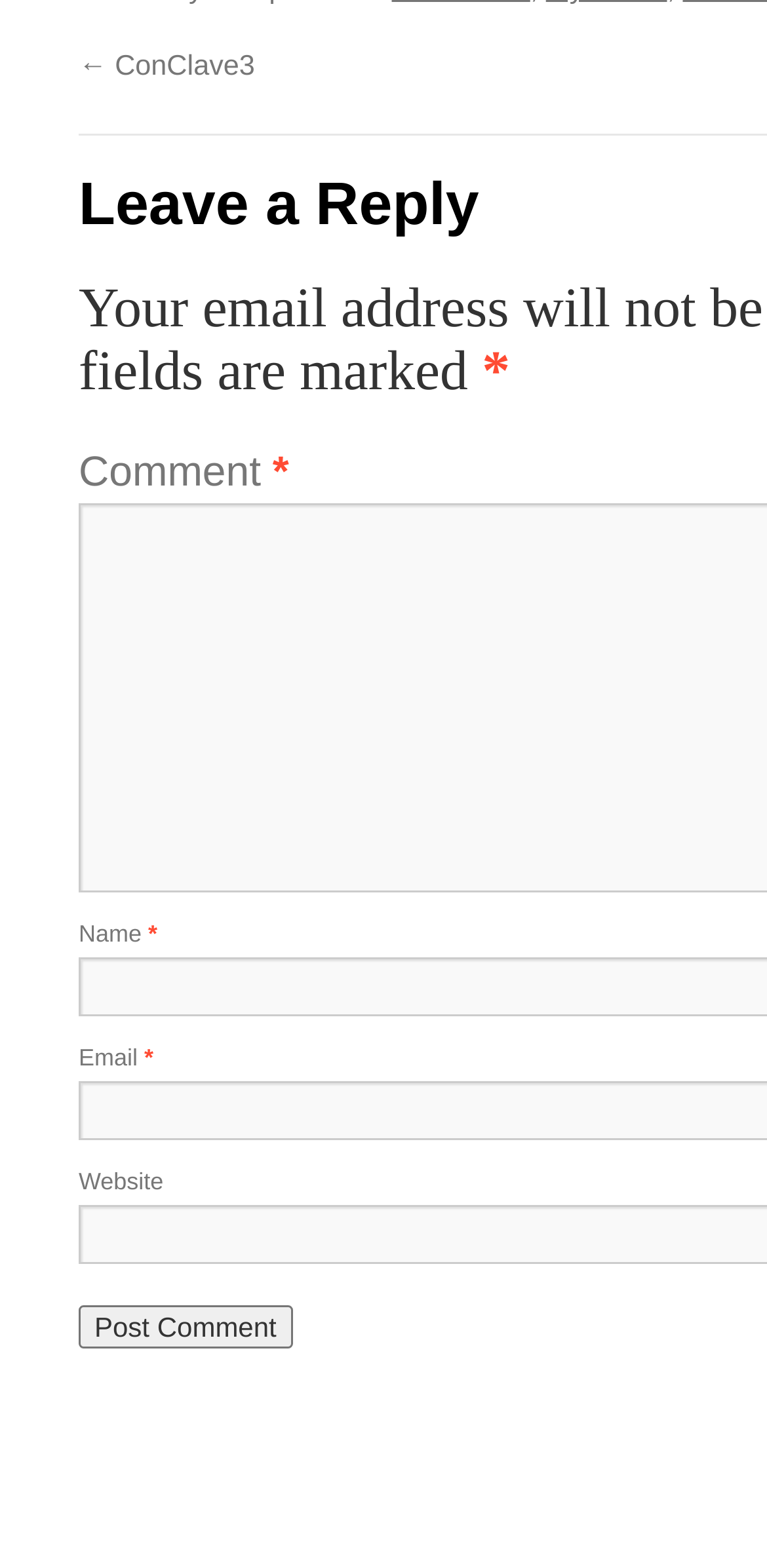Please provide a one-word or short phrase answer to the question:
How many elements are there in the top-left corner?

1